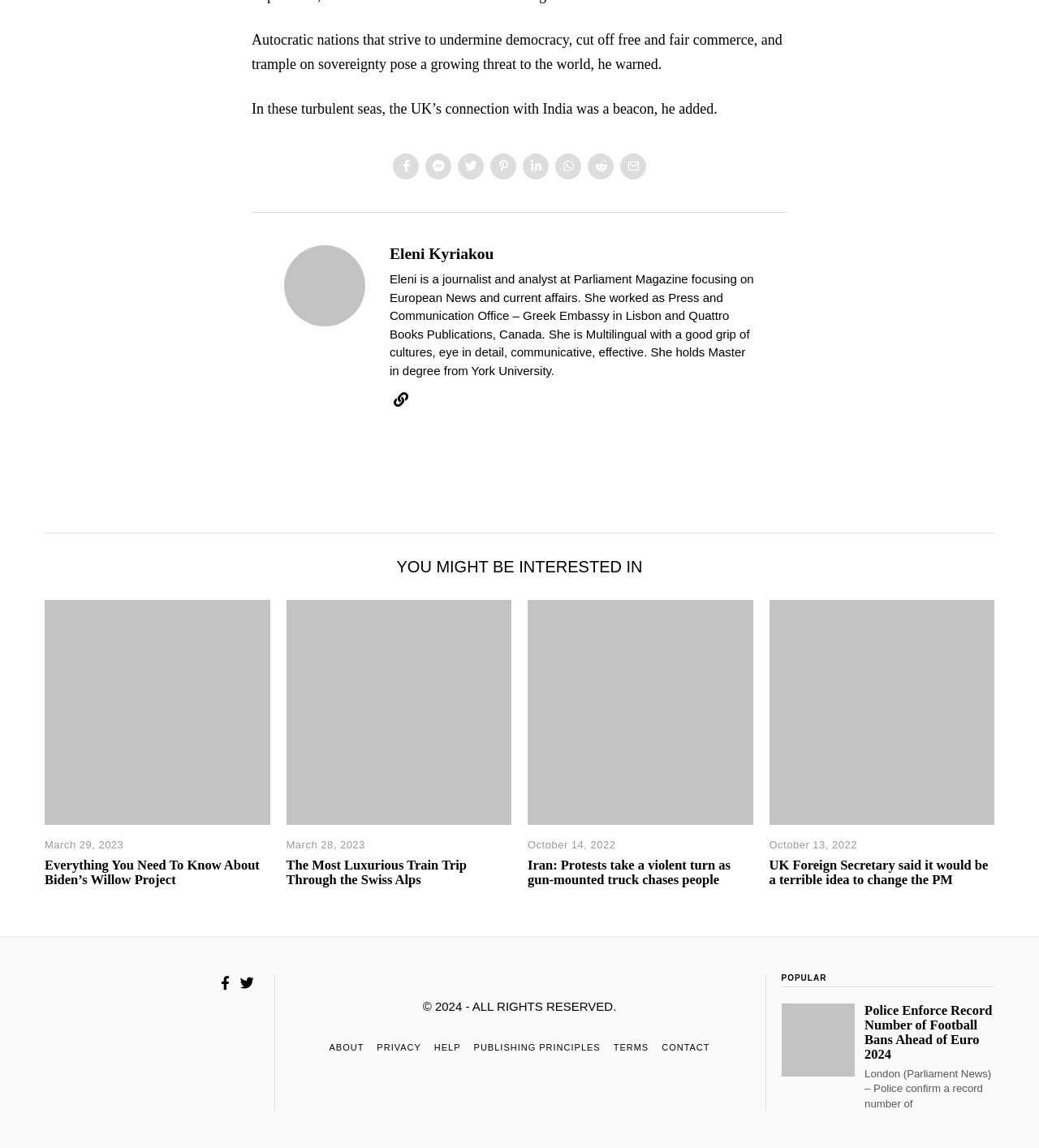Using the details in the image, give a detailed response to the question below:
What is the symbol next to the link 'ABOUT'?

I found the symbol by looking at the section with the links 'ABOUT', 'PRIVACY', 'HELP', etc. and noticing that the symbol 'uf39e' is next to the 'ABOUT' link.